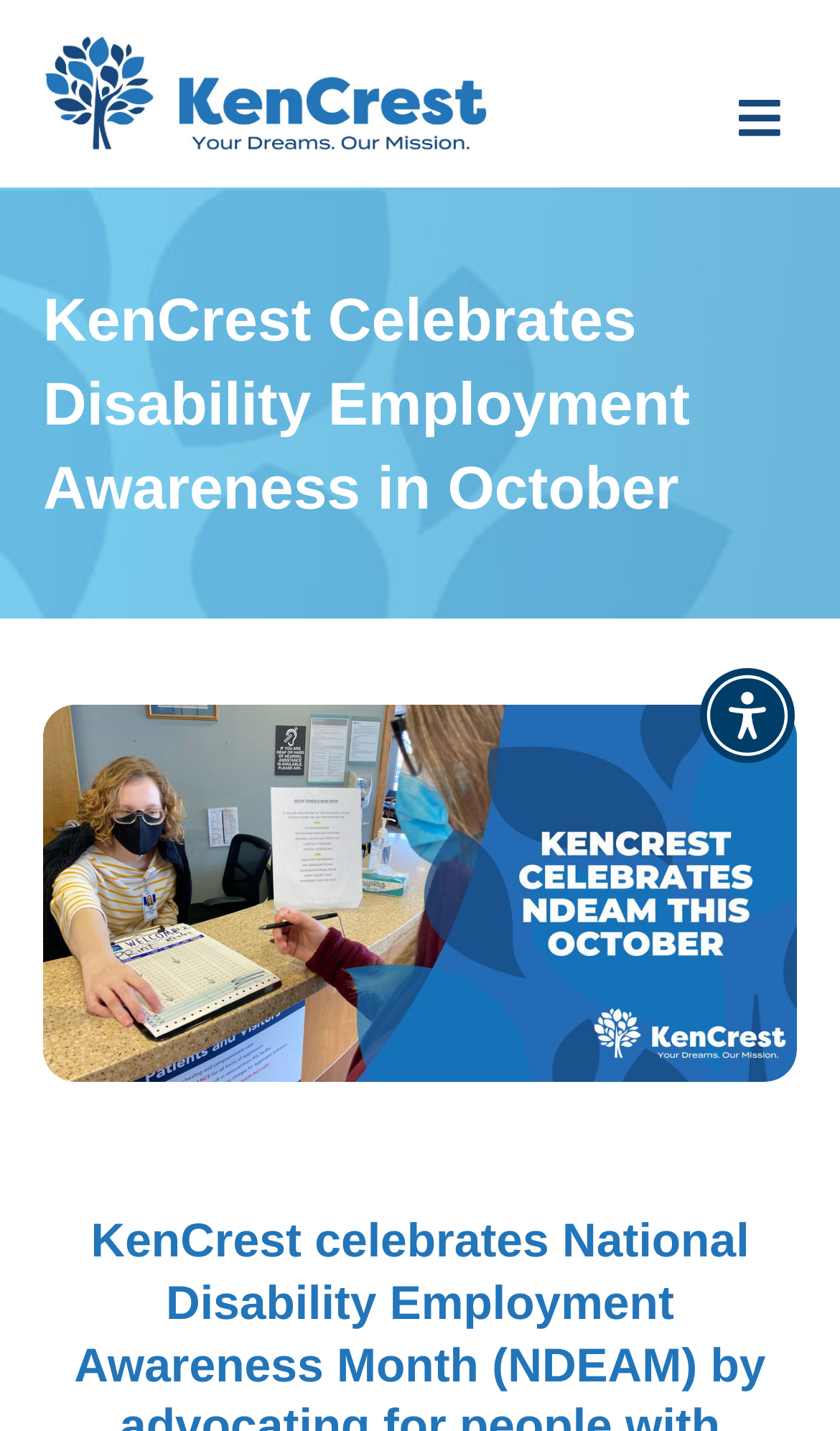Provide the bounding box coordinates for the UI element that is described as: "Menu".

[0.859, 0.057, 0.949, 0.108]